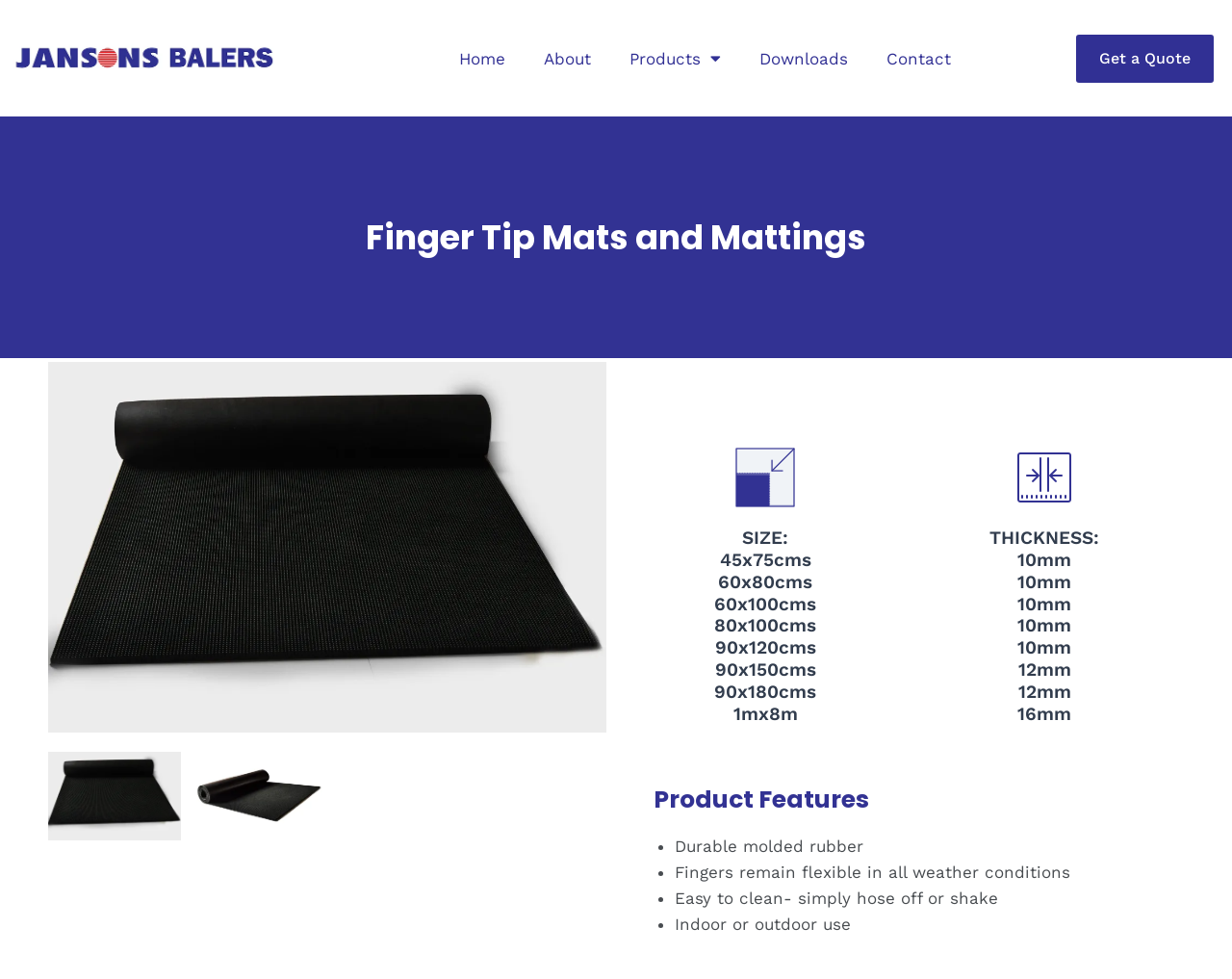How many links are in the top navigation menu?
Based on the screenshot, provide your answer in one word or phrase.

5